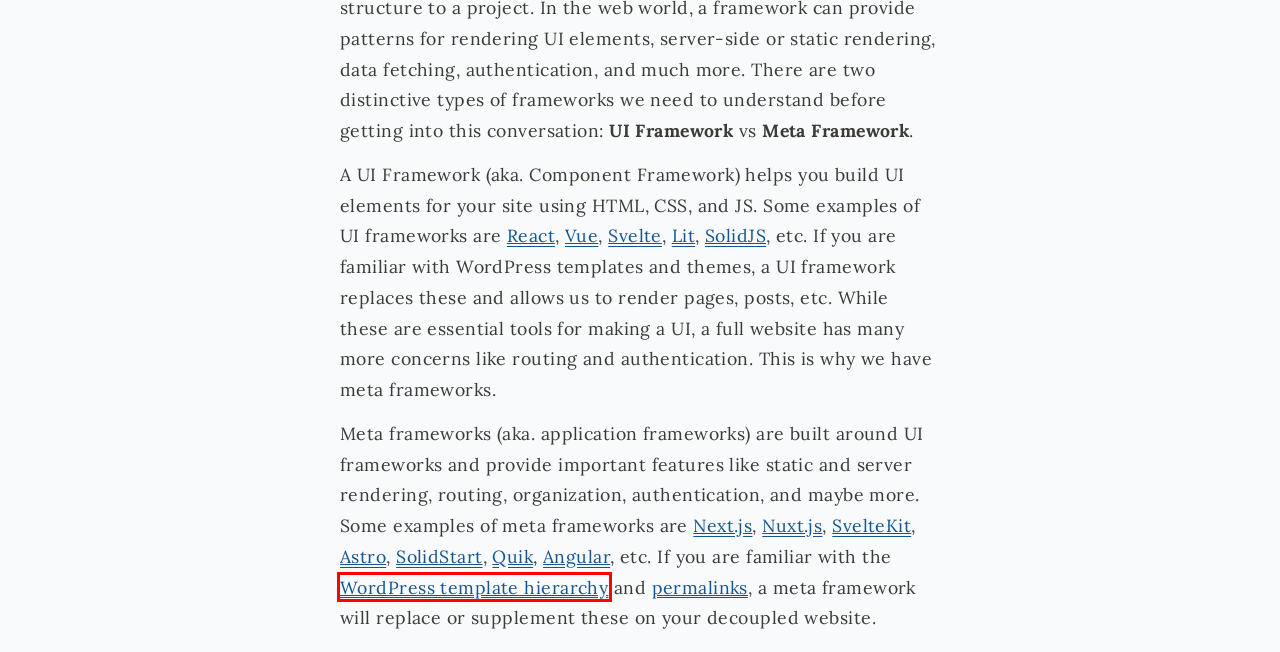A screenshot of a webpage is provided, featuring a red bounding box around a specific UI element. Identify the webpage description that most accurately reflects the new webpage after interacting with the selected element. Here are the candidates:
A. Nuxt 2 - The Intuitive Vue Framework
B. Next.js by Vercel - The React Framework
C. Vue.js - The Progressive JavaScript Framework | Vue.js
D. Astro
E. Home • Angular
F. SvelteKit • Web development, streamlined
G. Template Hierarchy – Theme Handbook | Developer.WordPress.org
H. React

G